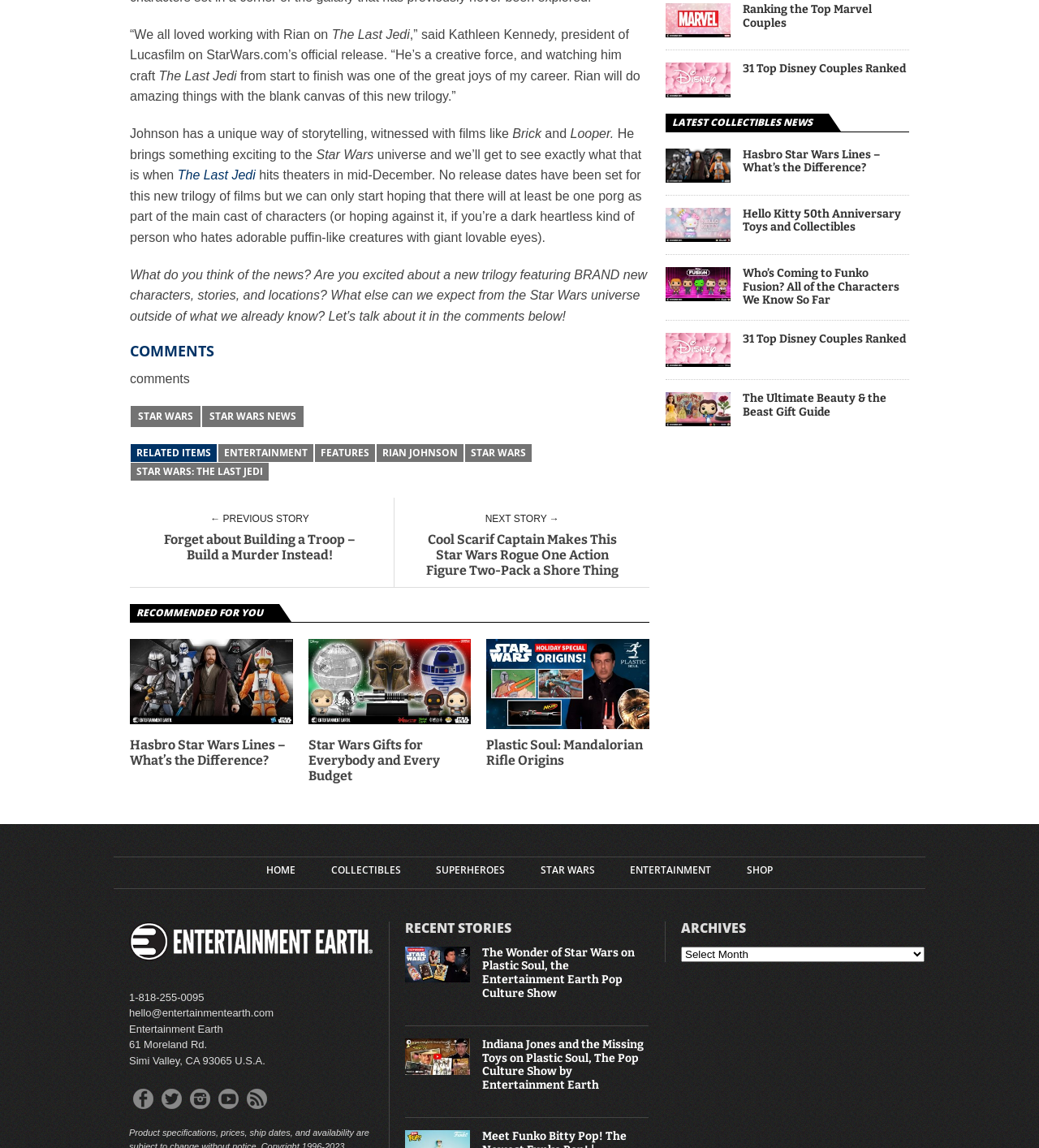Provide the bounding box coordinates of the HTML element this sentence describes: "hello@entertainmentearth.com". The bounding box coordinates consist of four float numbers between 0 and 1, i.e., [left, top, right, bottom].

[0.124, 0.877, 0.263, 0.888]